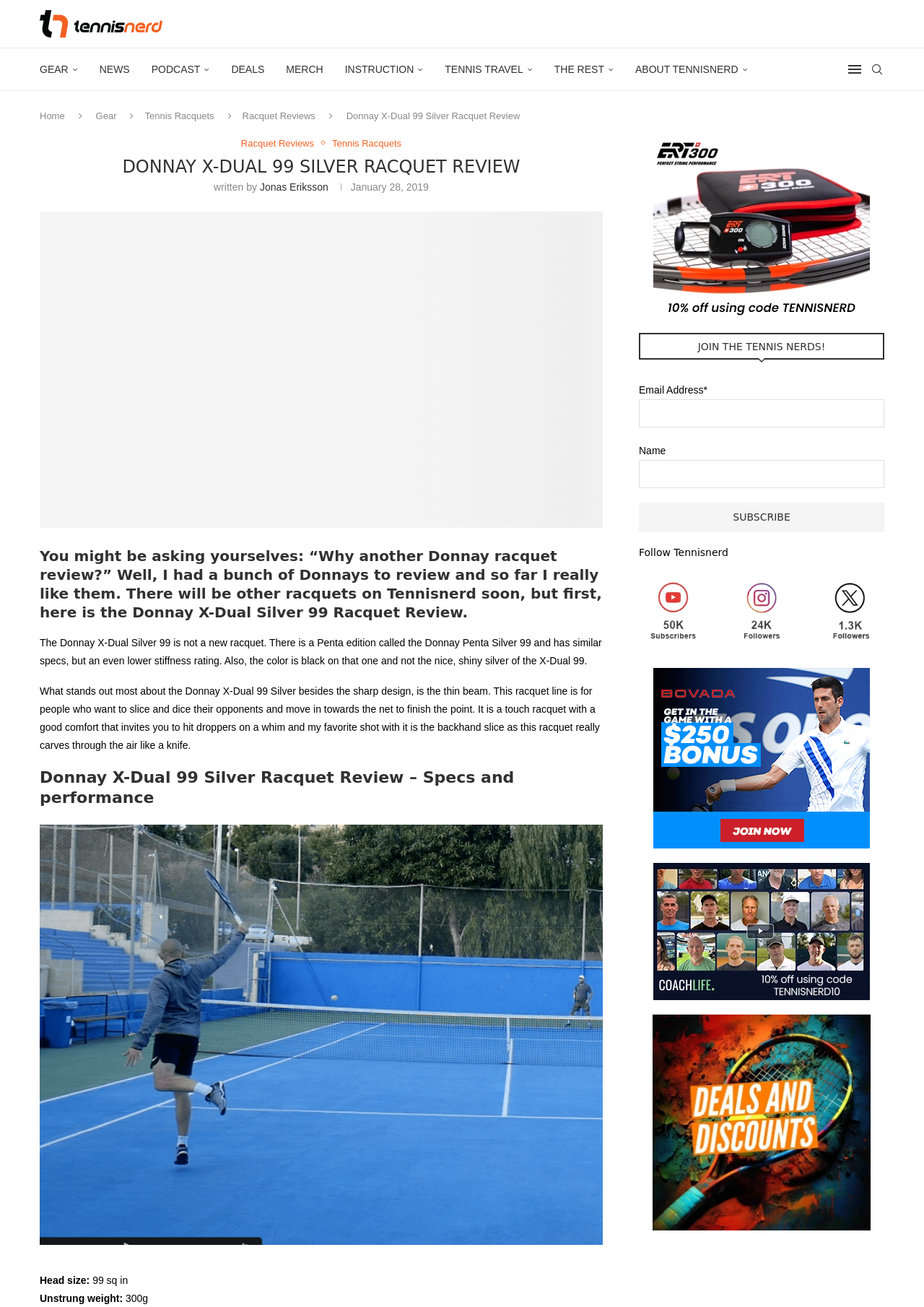Can you pinpoint the bounding box coordinates for the clickable element required for this instruction: "Subscribe to the Tennisnerd newsletter"? The coordinates should be four float numbers between 0 and 1, i.e., [left, top, right, bottom].

[0.691, 0.385, 0.957, 0.407]